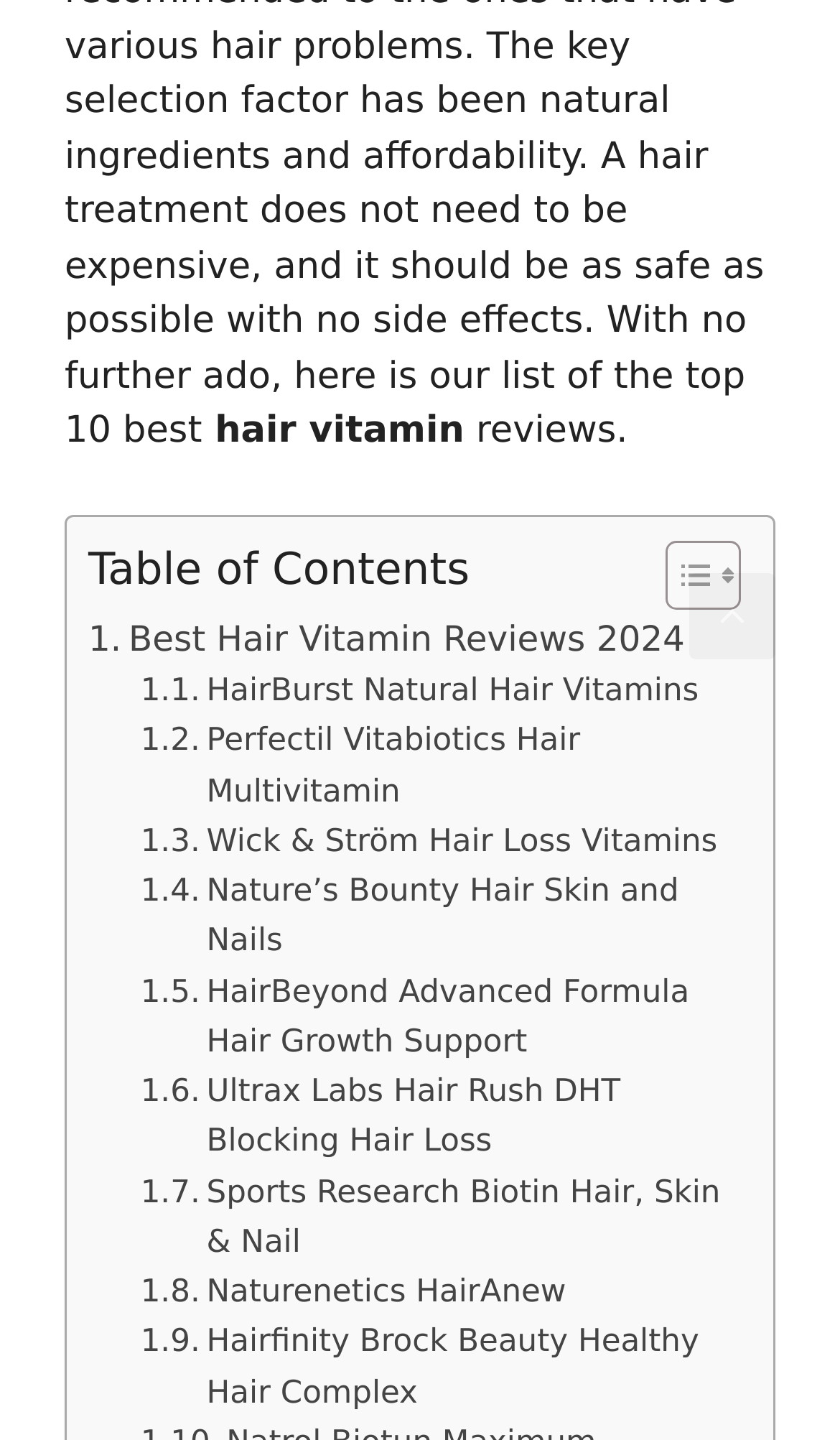Identify the bounding box coordinates of the element that should be clicked to fulfill this task: "Read 'Best Hair Vitamin Reviews 2024'". The coordinates should be provided as four float numbers between 0 and 1, i.e., [left, top, right, bottom].

[0.105, 0.425, 0.815, 0.464]